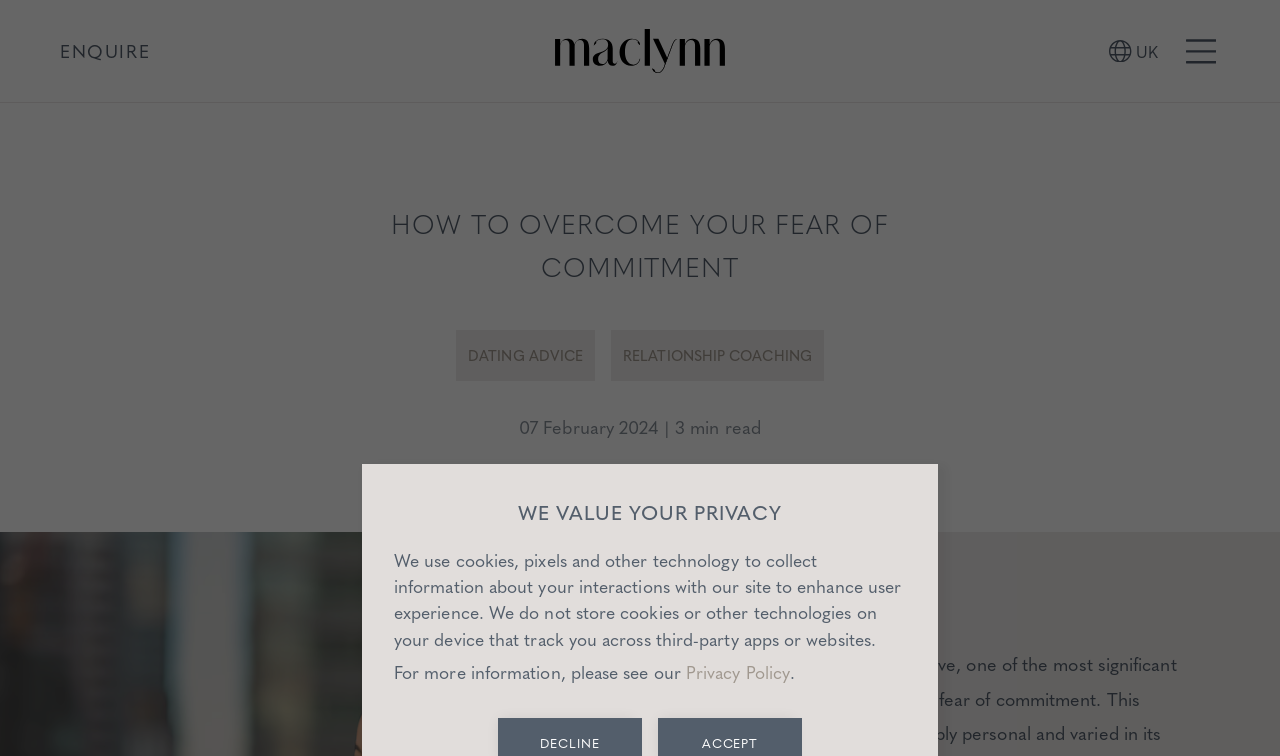What is the name of the logo on the top left?
Based on the image, answer the question in a detailed manner.

I found the image element with the description 'Maclynn logo' at the top left of the webpage, which is likely the logo of the website.